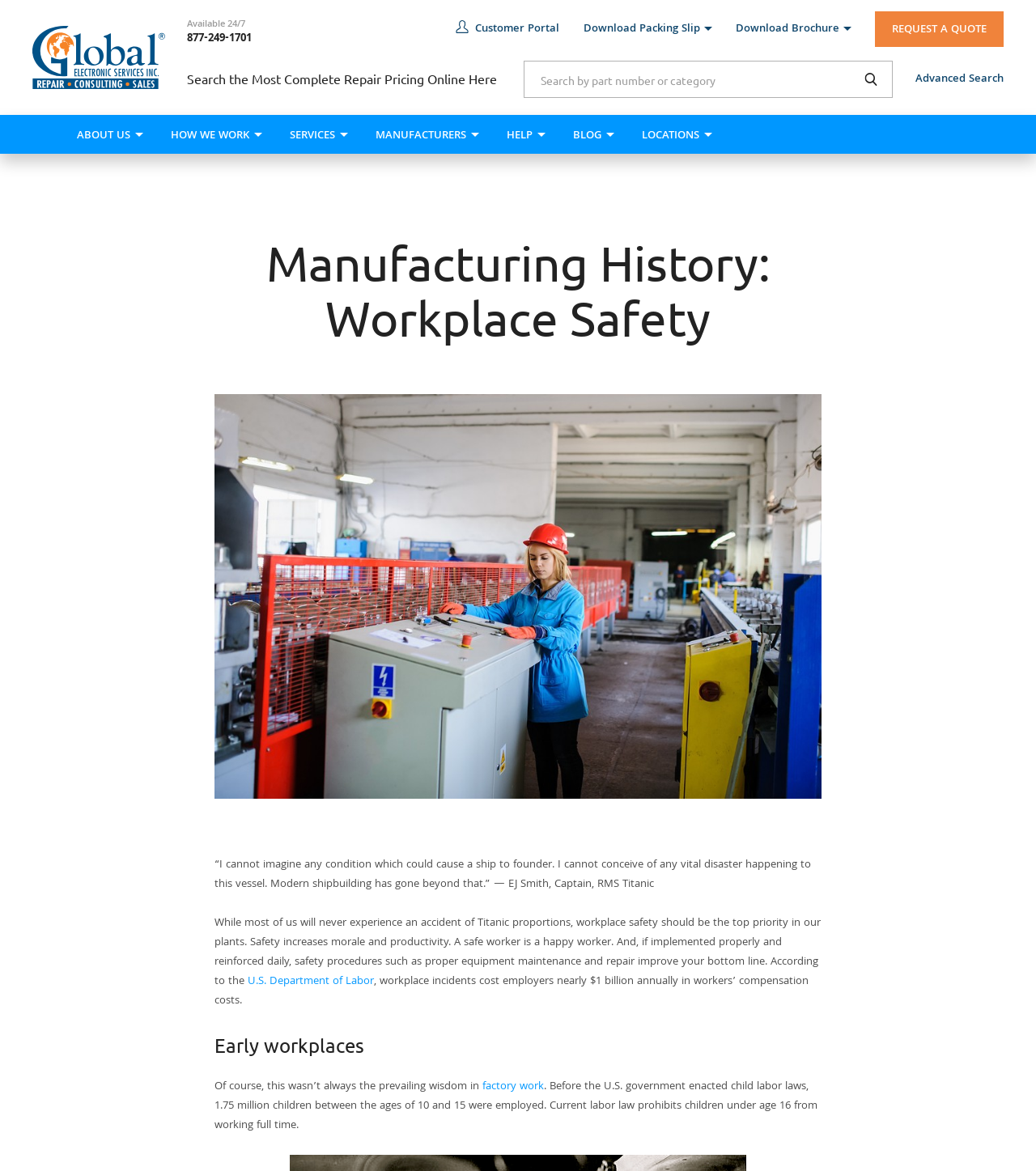Provide a brief response to the question below using a single word or phrase: 
What is the phone number to contact for 24/7 service?

877-249-1701